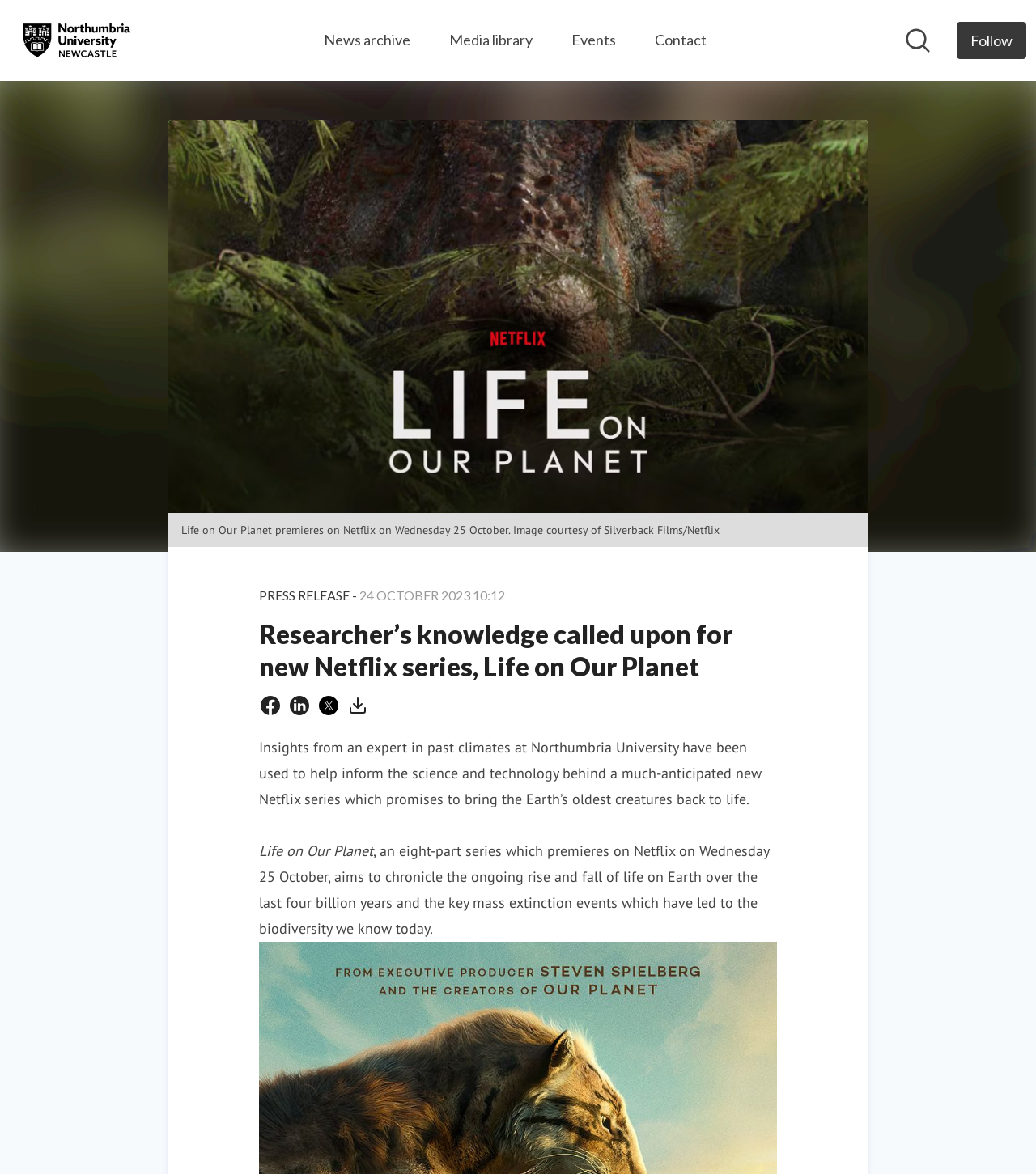Locate the bounding box coordinates of the area that needs to be clicked to fulfill the following instruction: "Visit the News archive". The coordinates should be in the format of four float numbers between 0 and 1, namely [left, top, right, bottom].

[0.312, 0.023, 0.396, 0.046]